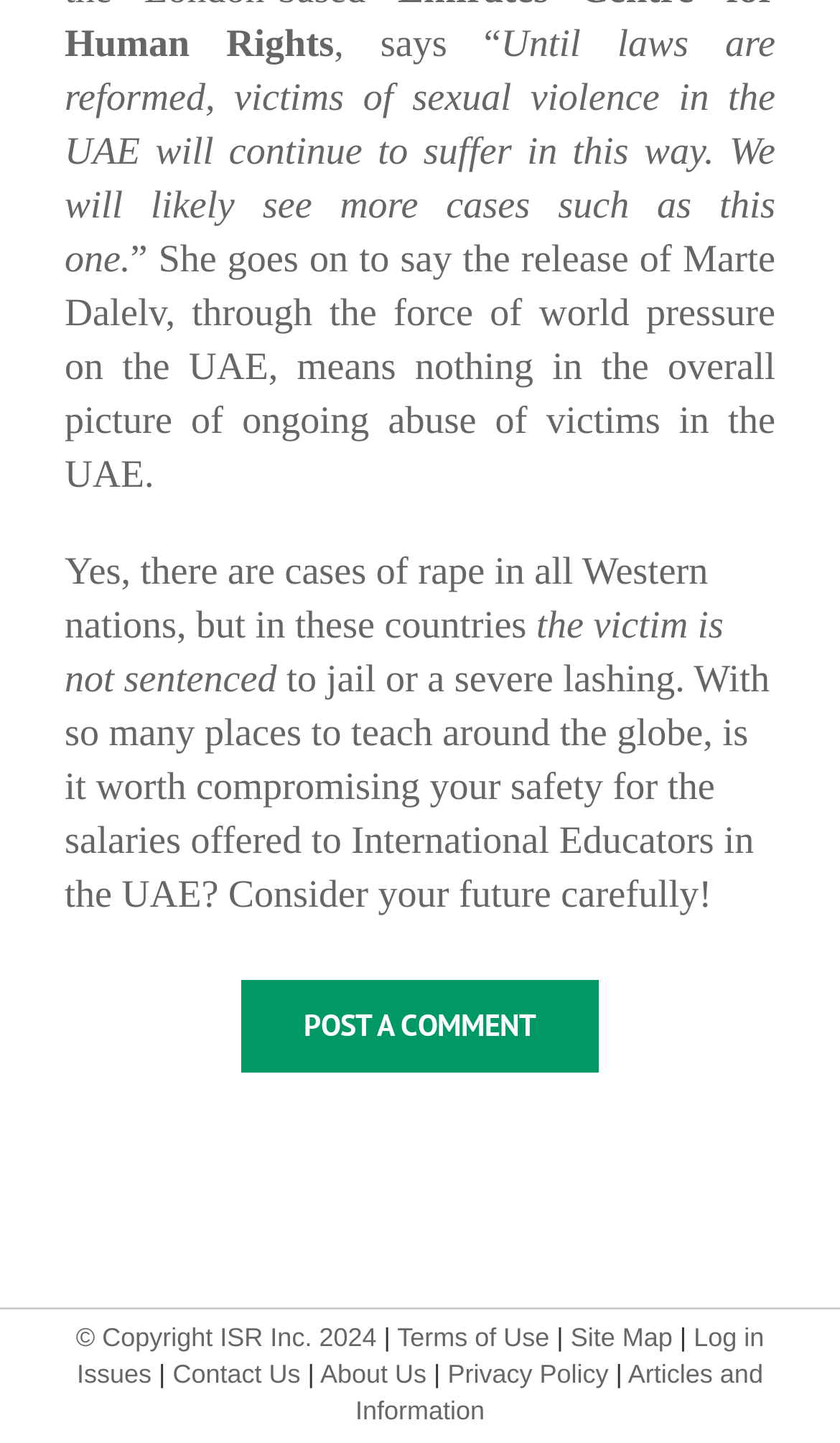Could you specify the bounding box coordinates for the clickable section to complete the following instruction: "access terms of use"?

[0.473, 0.917, 0.654, 0.937]